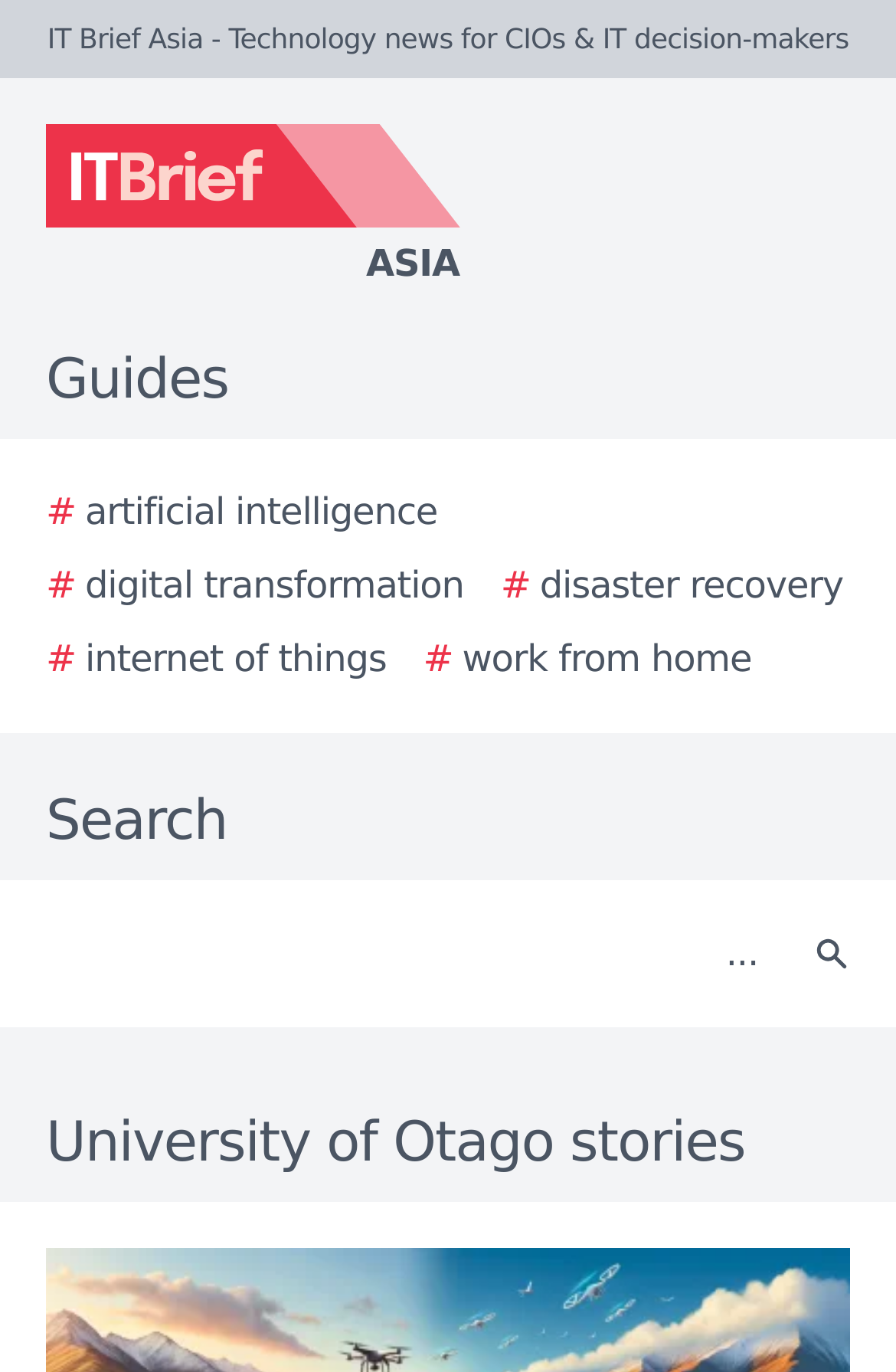Locate the bounding box coordinates of the UI element described by: "Asia". Provide the coordinates as four float numbers between 0 and 1, formatted as [left, top, right, bottom].

[0.0, 0.09, 0.923, 0.213]